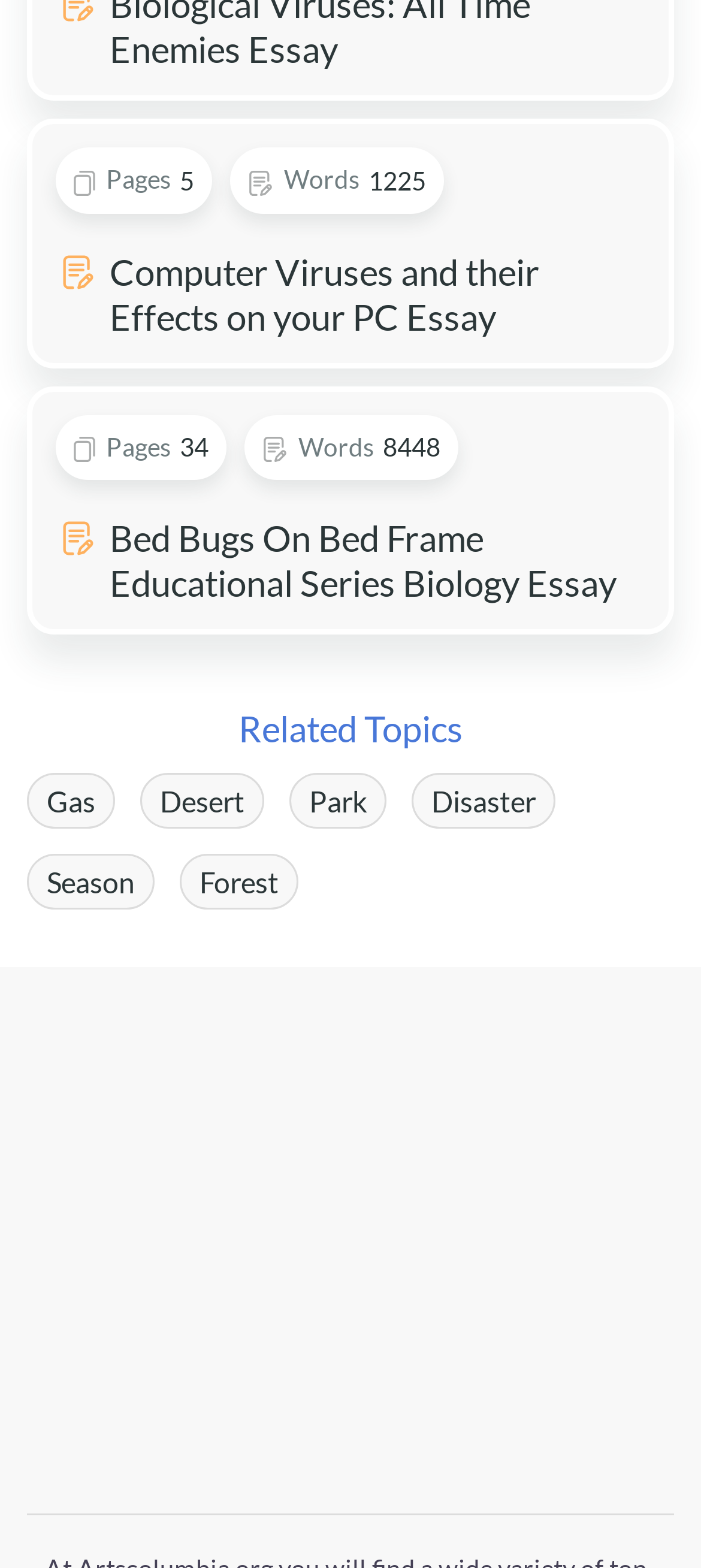Select the bounding box coordinates of the element I need to click to carry out the following instruction: "Read about bed bugs".

[0.038, 0.246, 0.962, 0.405]